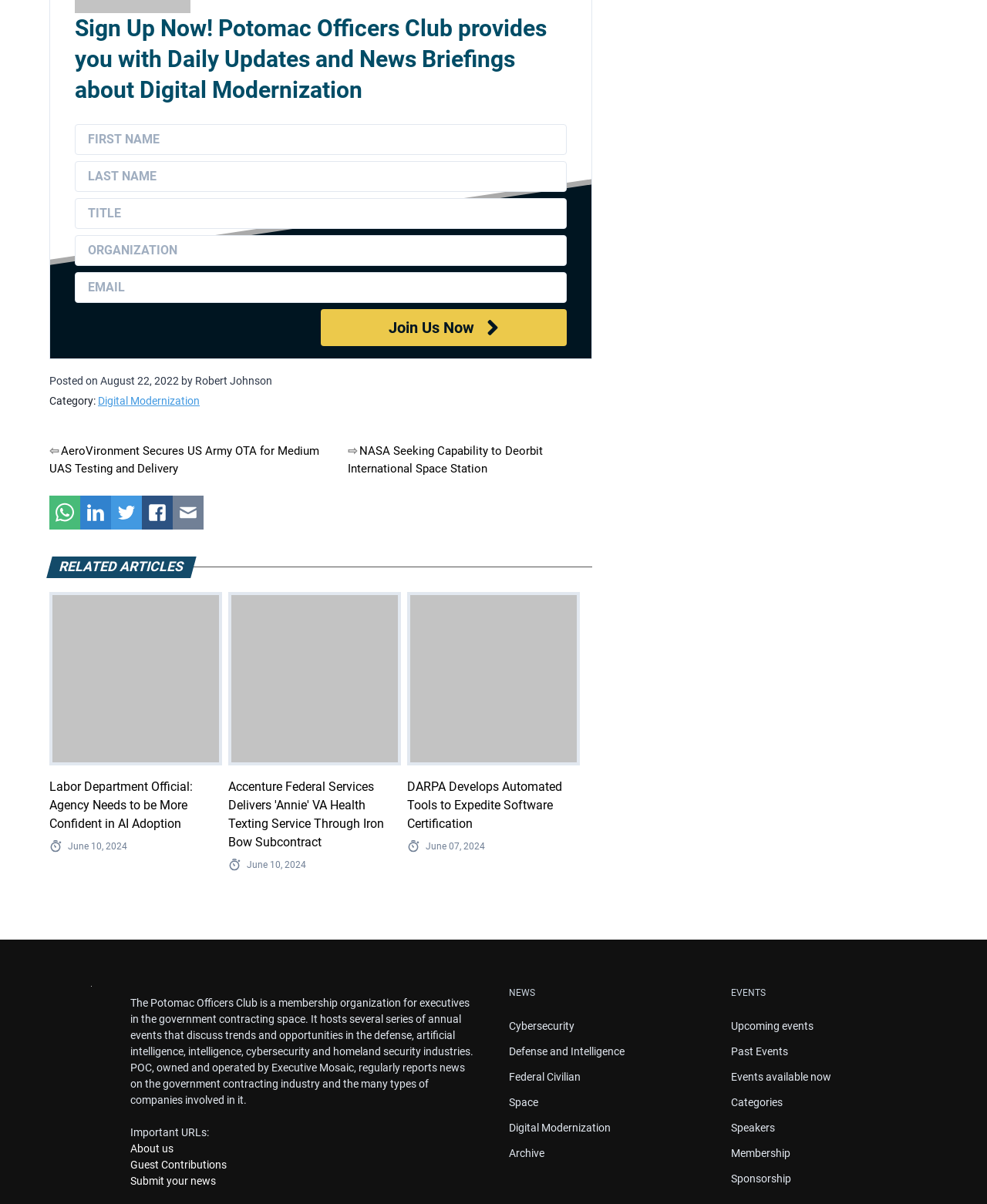Please pinpoint the bounding box coordinates for the region I should click to adhere to this instruction: "View the post about Comprehensive HVAC Solutions for Local Communities".

None